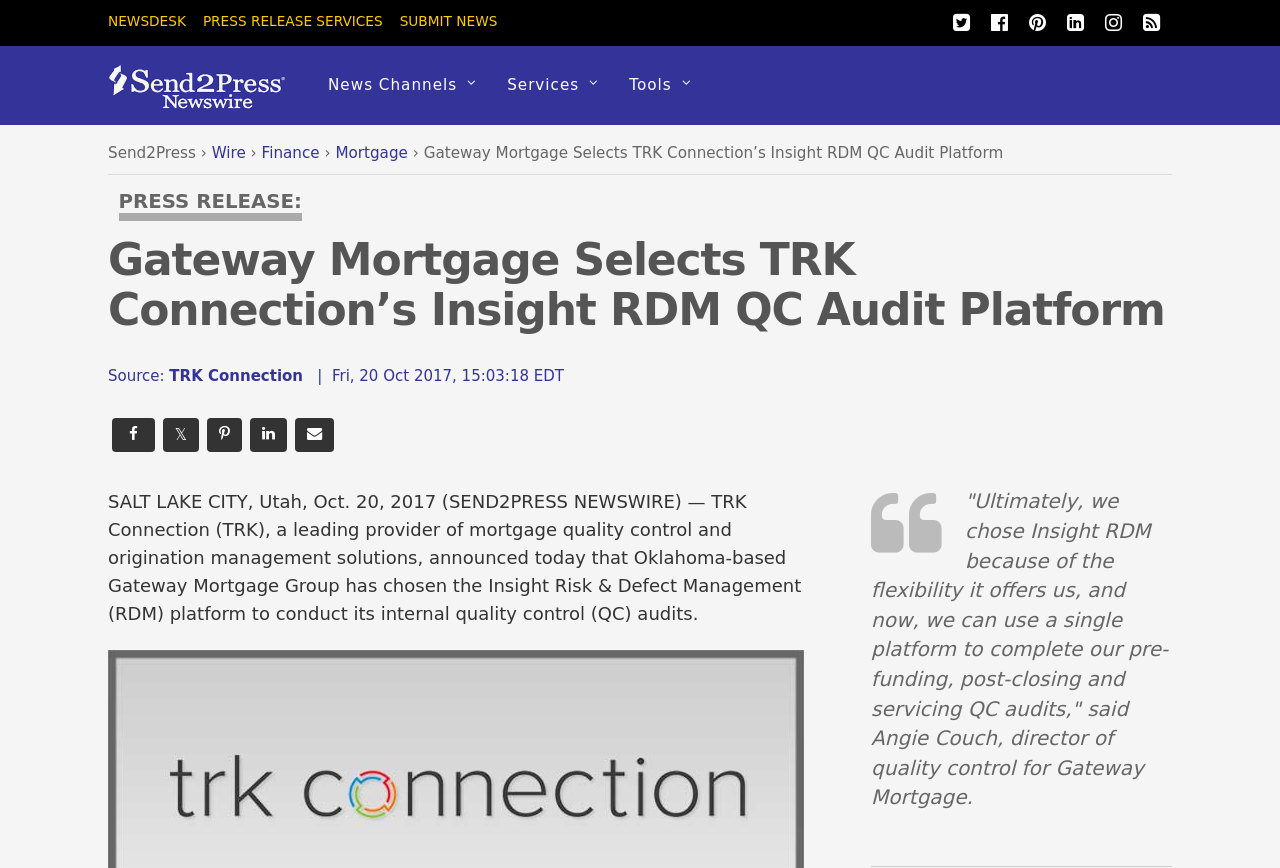Determine the bounding box coordinates of the UI element that matches the following description: "parent_node: 𝕏 title="Share on Pinterest"". The coordinates should be four float numbers between 0 and 1 in the format [left, top, right, bottom].

[0.162, 0.481, 0.189, 0.521]